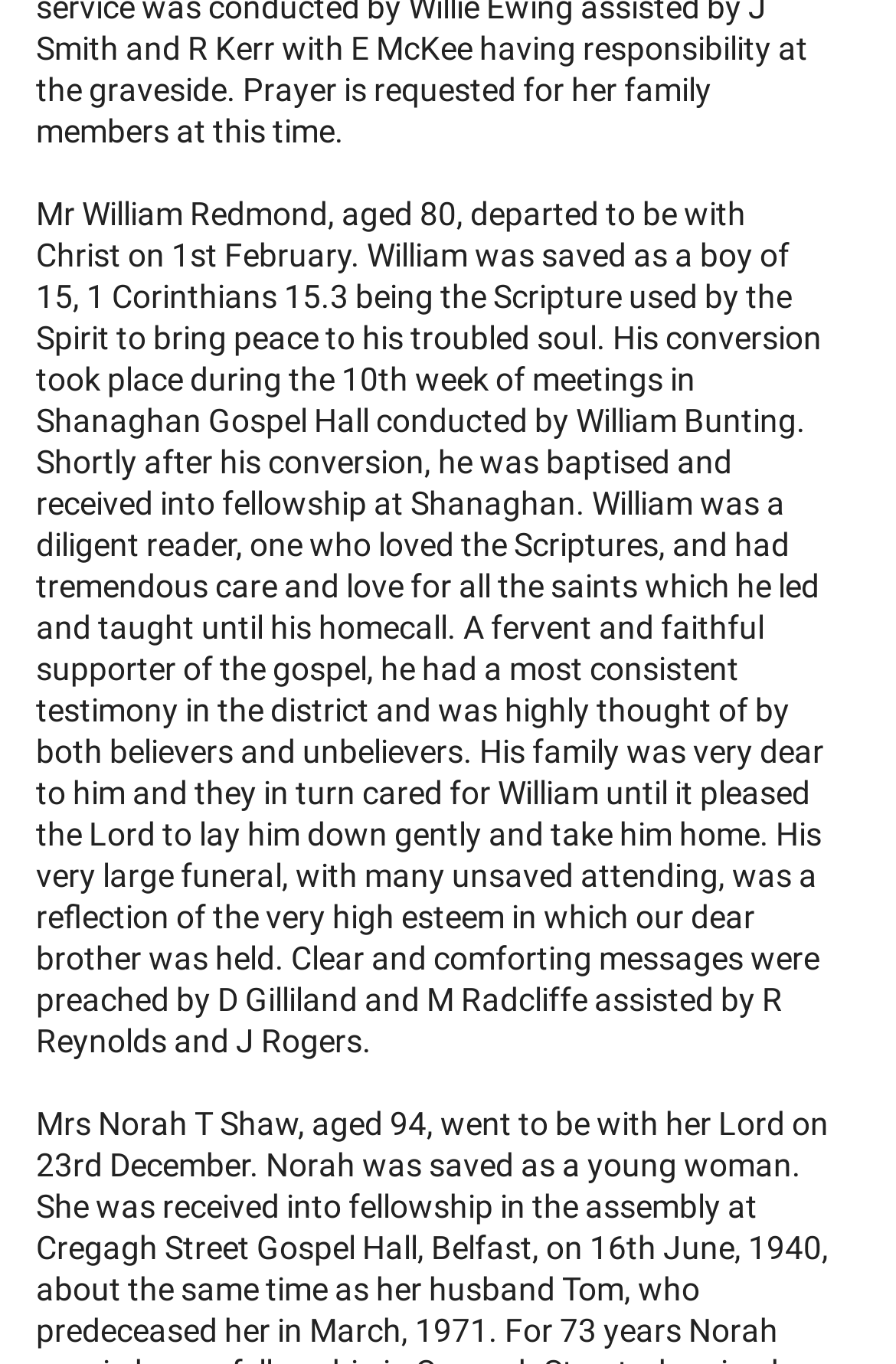Find the UI element described as: "Question Box" and predict its bounding box coordinates. Ensure the coordinates are four float numbers between 0 and 1, [left, top, right, bottom].

[0.109, 0.39, 0.304, 0.416]